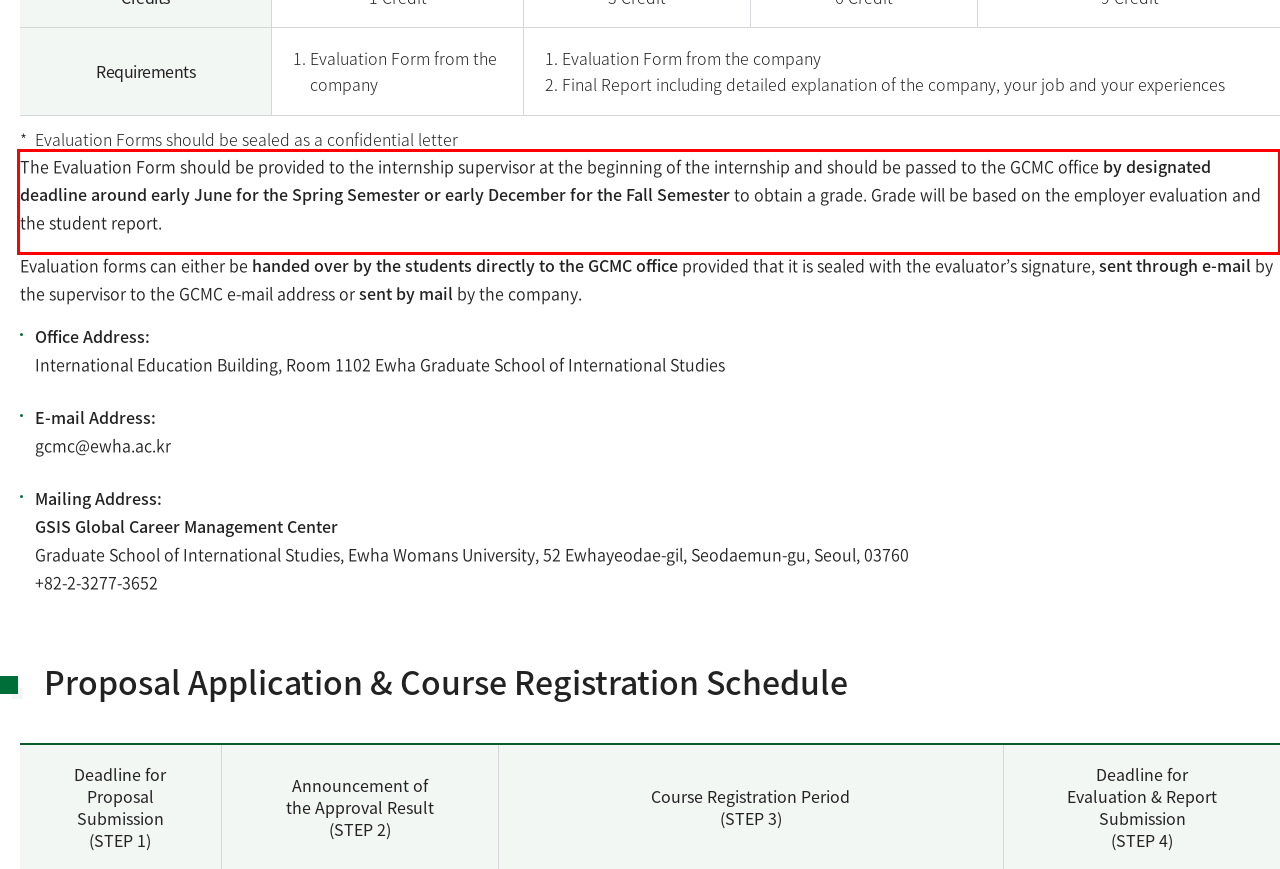Identify and transcribe the text content enclosed by the red bounding box in the given screenshot.

The Evaluation Form should be provided to the internship supervisor at the beginning of the internship and should be passed to the GCMC office by designated deadline around early June for the Spring Semester or early December for the Fall Semester to obtain a grade. Grade will be based on the employer evaluation and the student report.